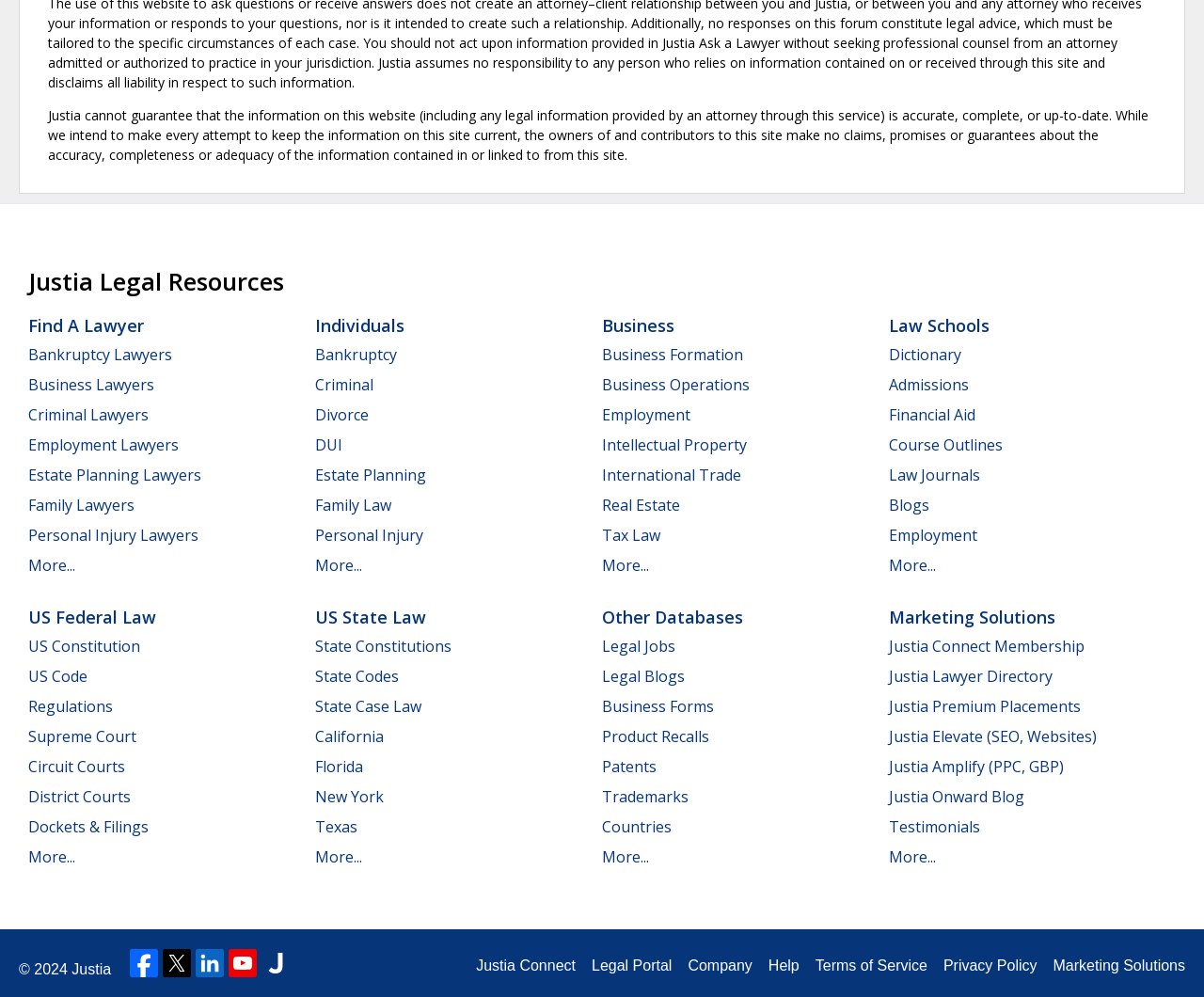How many social media platforms are linked?
Please answer the question as detailed as possible.

There are 3 social media platforms linked, including Facebook, Twitter, and LinkedIn, which are represented by their respective icons at the bottom of the webpage.